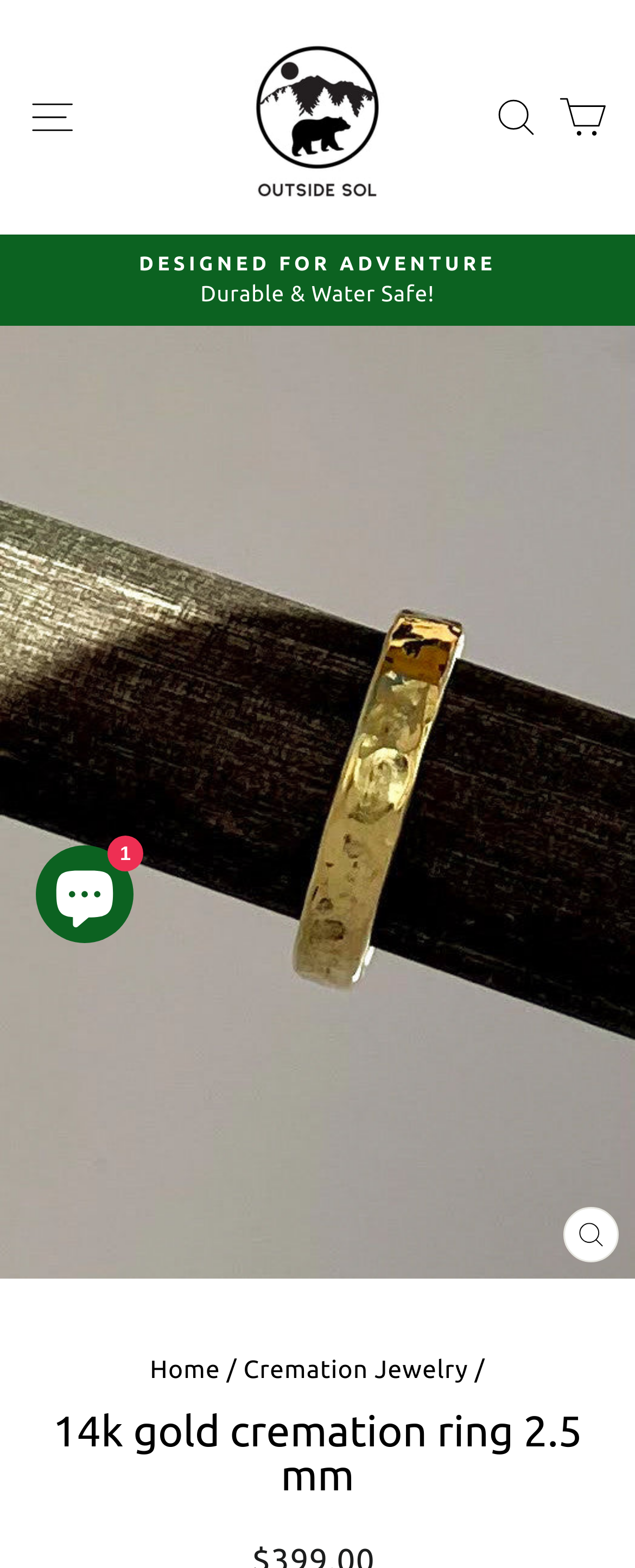Illustrate the webpage thoroughly, mentioning all important details.

This webpage is about a 14k gold cremation ring available in white gold, yellow gold, or rose gold. At the top left, there is a site navigation button labeled "SITE NAVIGATION". Next to it, there is a primary navigation menu with a link to the homepage. On the top right, there are links to "SEARCH" and "CART". 

Below the navigation menu, there is a prominent image of a cremation ring in 14k yellow gold, taking up most of the page. Above the image, there is a button to pause a slideshow and a heading that reads "DESIGNED FOR ADVENTURE Durable & Water Safe!". 

At the bottom of the image, there is a "CLOSE (ESC)" button. Below the image, there is a breadcrumbs navigation menu with links to "Home" and "Cremation Jewelry". Next to it, there is a heading that reads "14k gold cremation ring 2.5 mm". 

On the right side of the page, there is a chat window with a button labeled "Chat window" and an image.